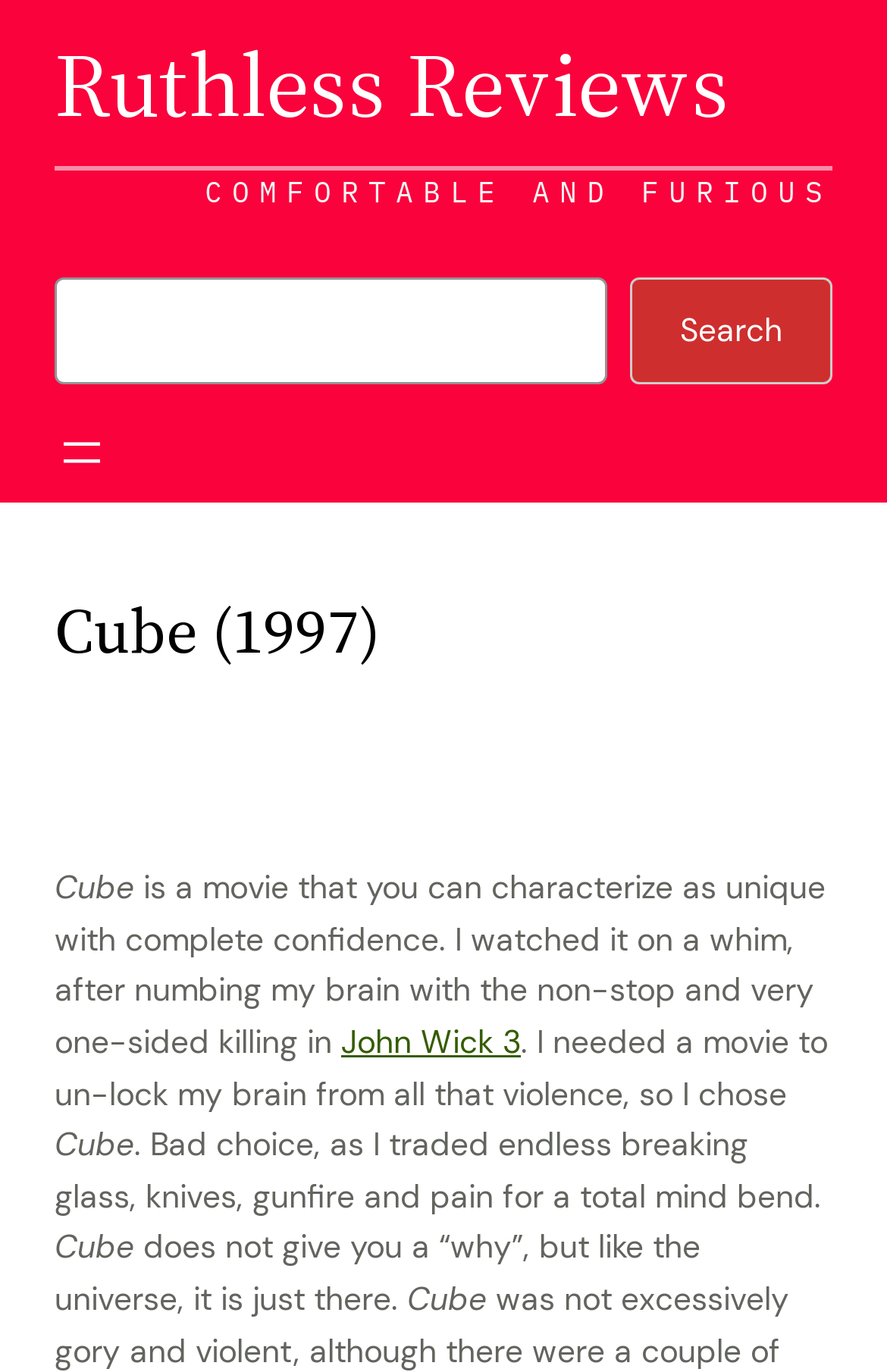Ascertain the bounding box coordinates for the UI element detailed here: "parent_node: Search name="s"". The coordinates should be provided as [left, top, right, bottom] with each value being a float between 0 and 1.

[0.062, 0.202, 0.685, 0.28]